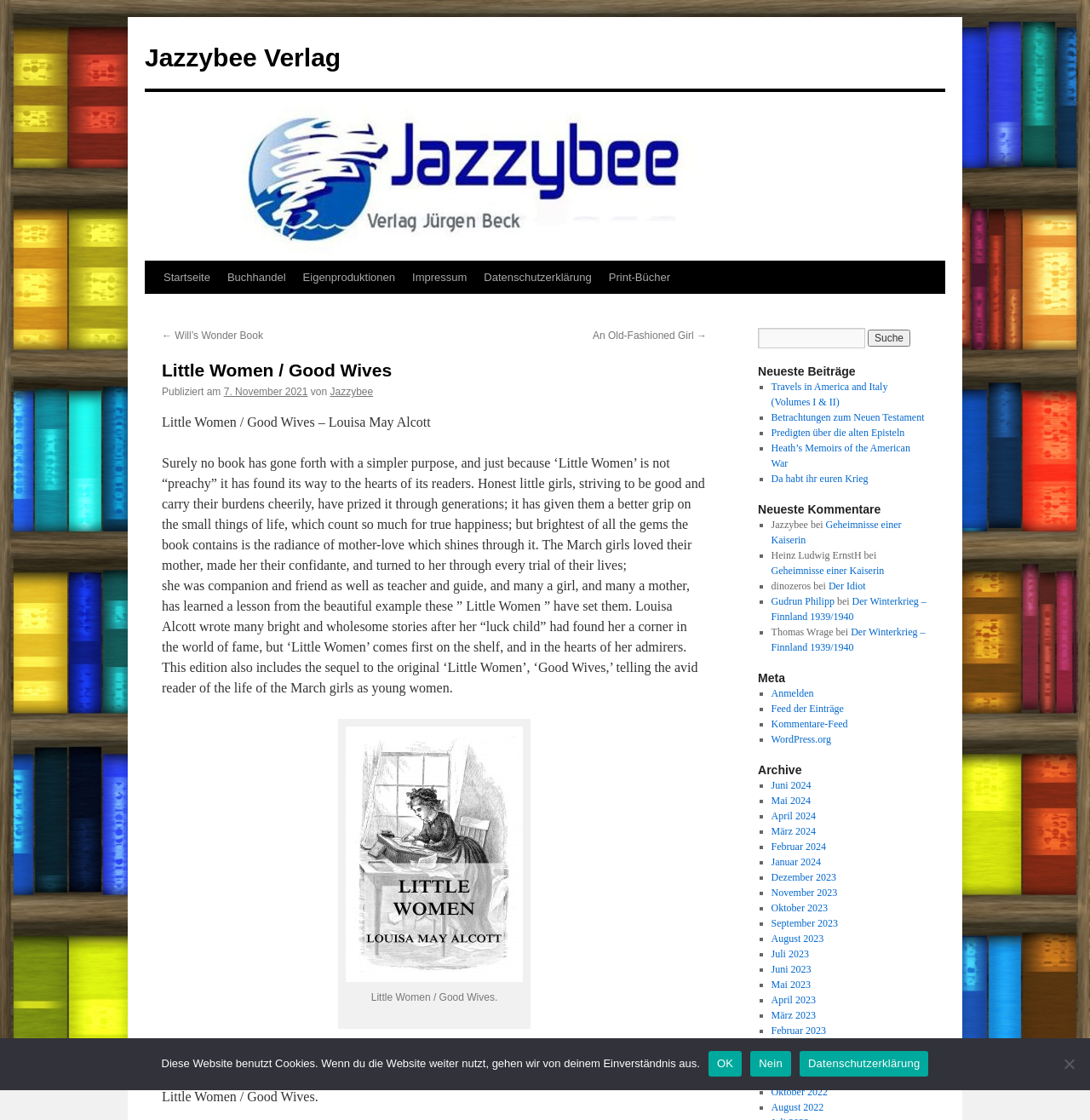Given the element description "Da habt ihr euren Krieg", identify the bounding box of the corresponding UI element.

[0.707, 0.422, 0.797, 0.433]